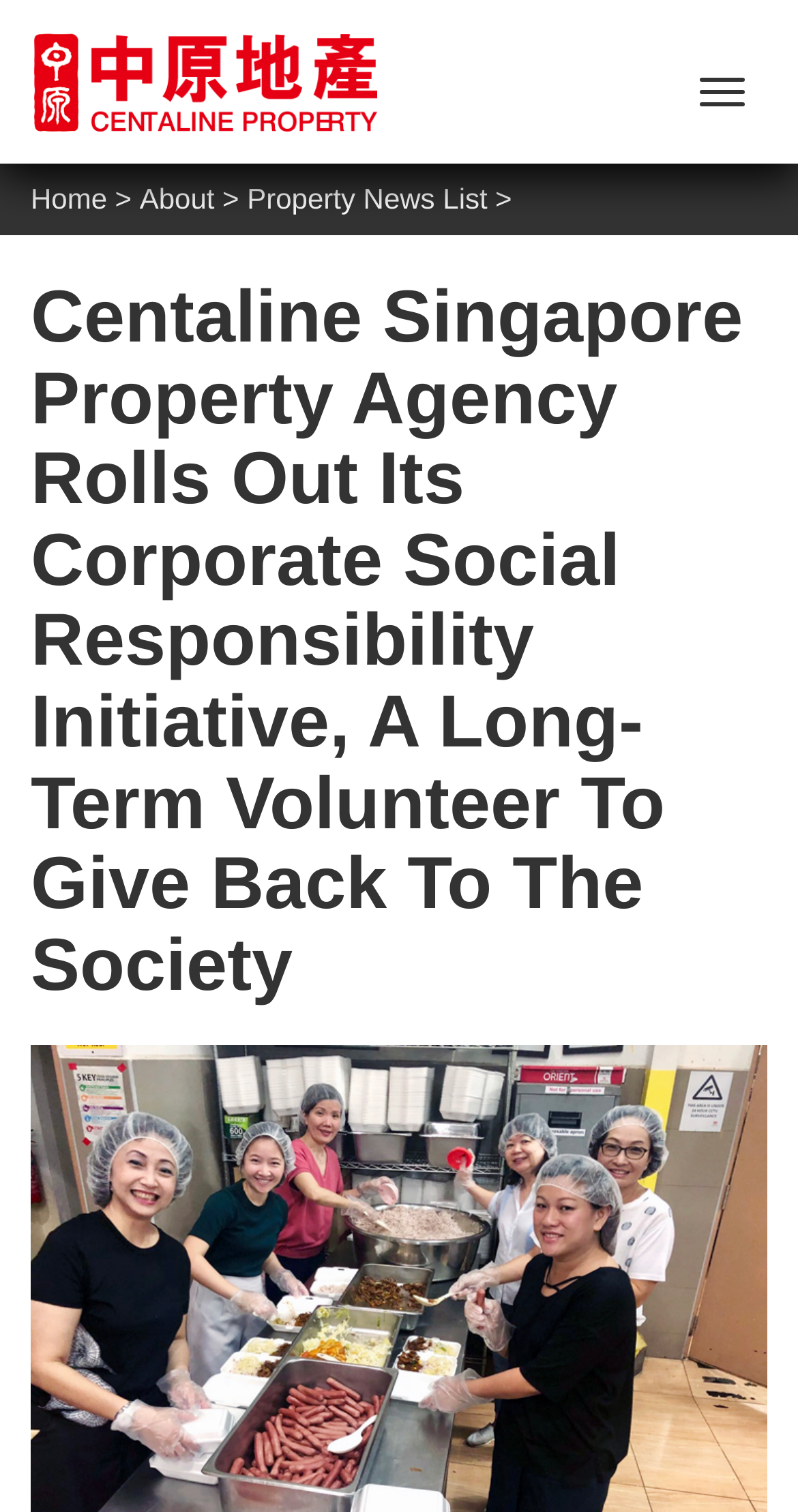Please respond in a single word or phrase: 
What is the purpose of the button at the top right corner?

Toggle navigation